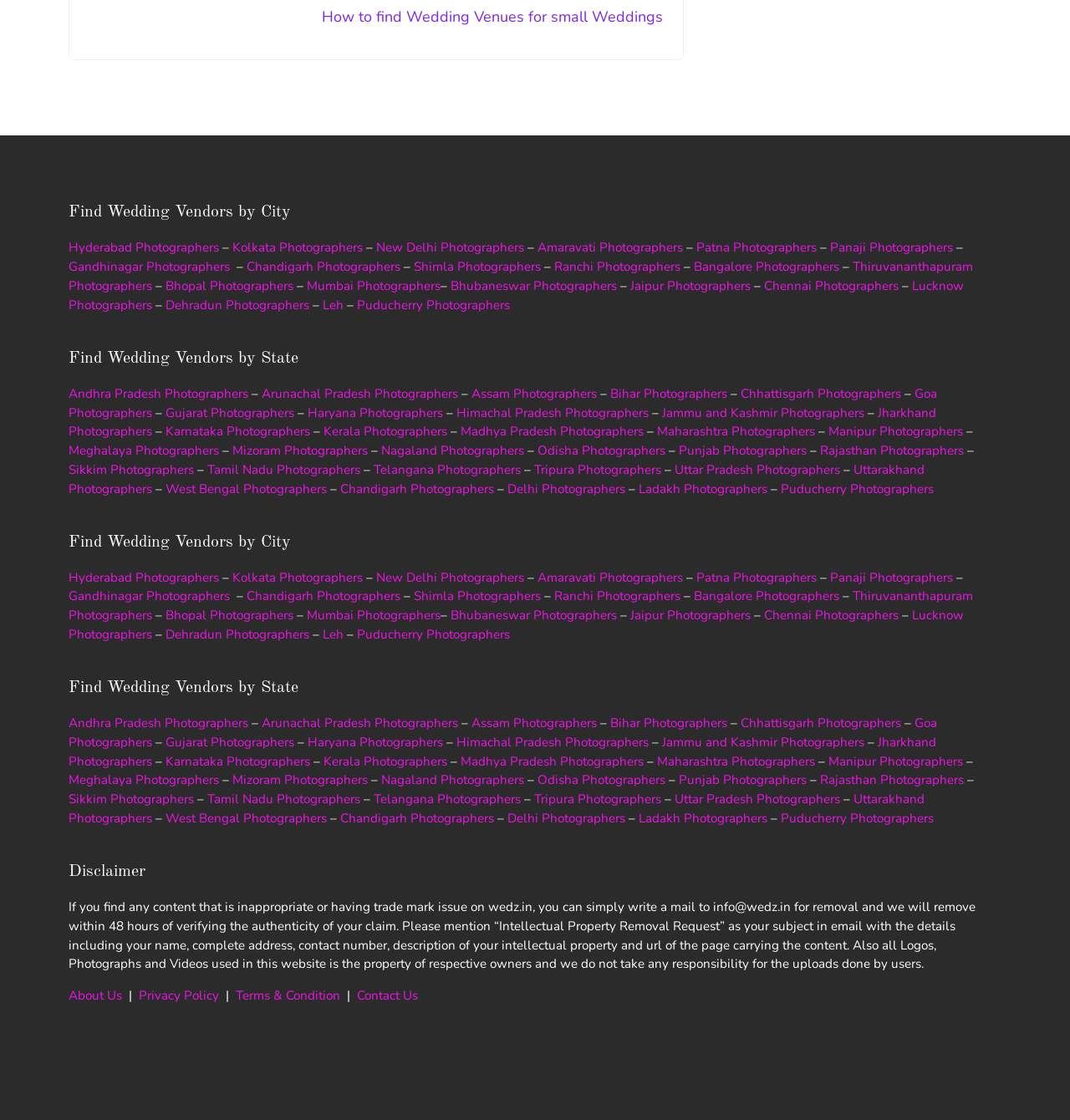What is the state listed after 'Andhra Pradesh Photographers'?
Refer to the screenshot and respond with a concise word or phrase.

Arunachal Pradesh